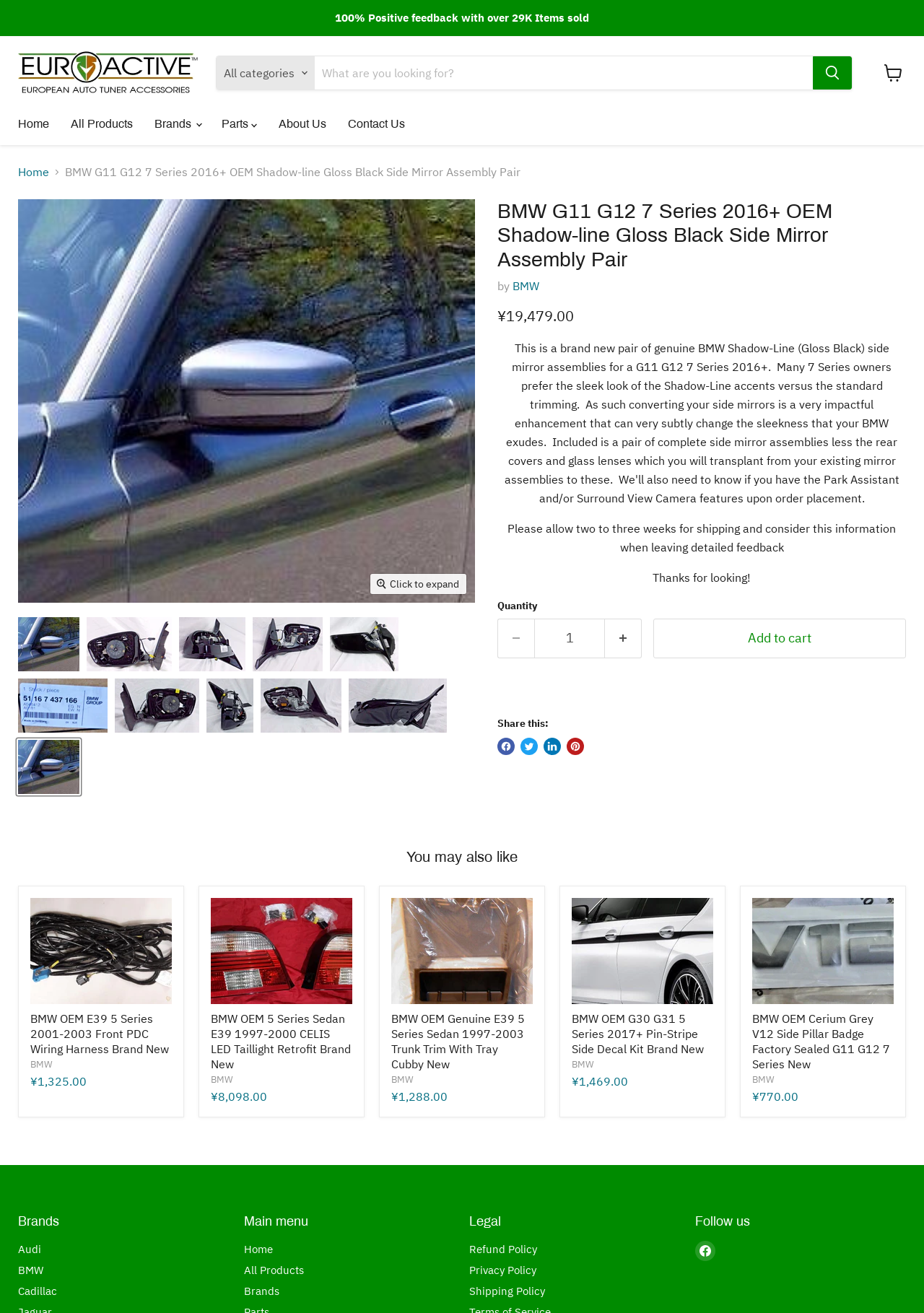Find and indicate the bounding box coordinates of the region you should select to follow the given instruction: "Click on 'Art Rock Live Albums'".

None